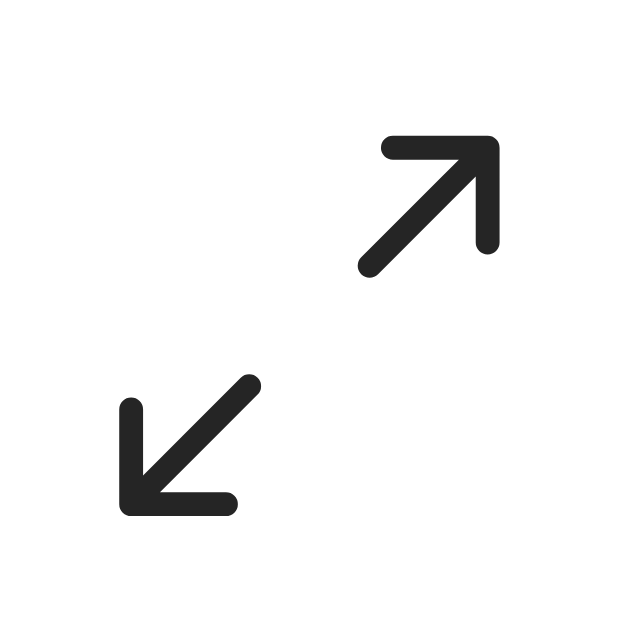Who is the actor posing with his wife at the premiere?
Based on the image, provide a one-word or brief-phrase response.

Matt Damon